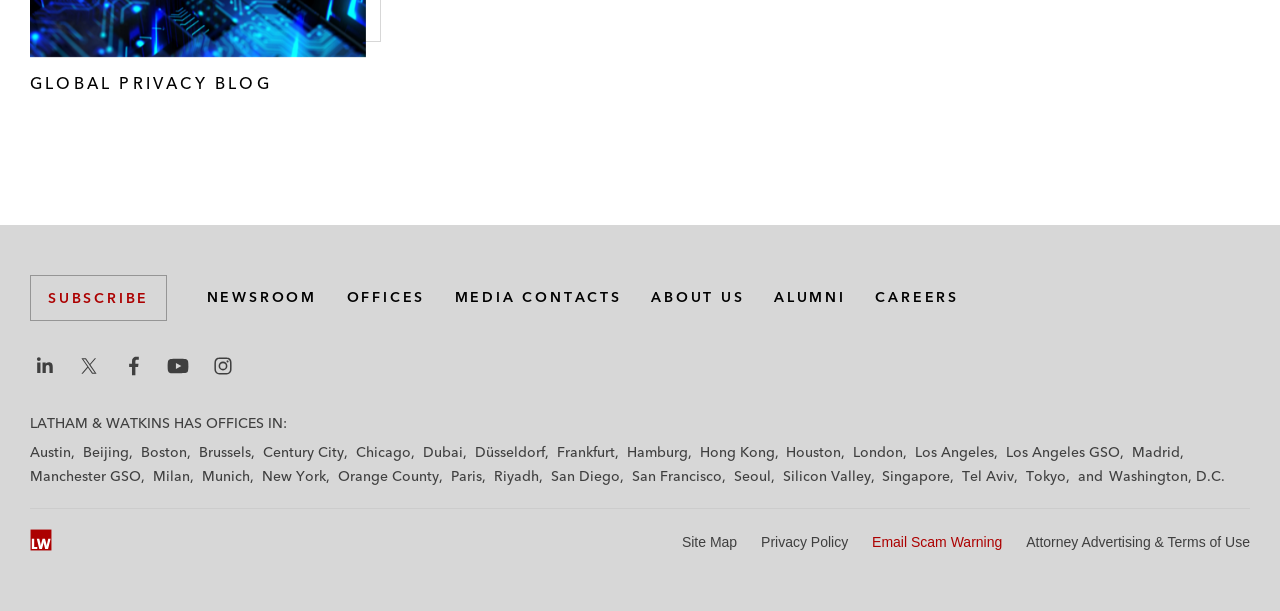What are the available offices locations?
Please answer the question with as much detail as possible using the screenshot.

The available office locations can be found at the bottom of the webpage, where there are multiple links listed, including Austin, Beijing, Boston, Brussels, and many others. These links are represented as text elements with corresponding bounding box coordinates.